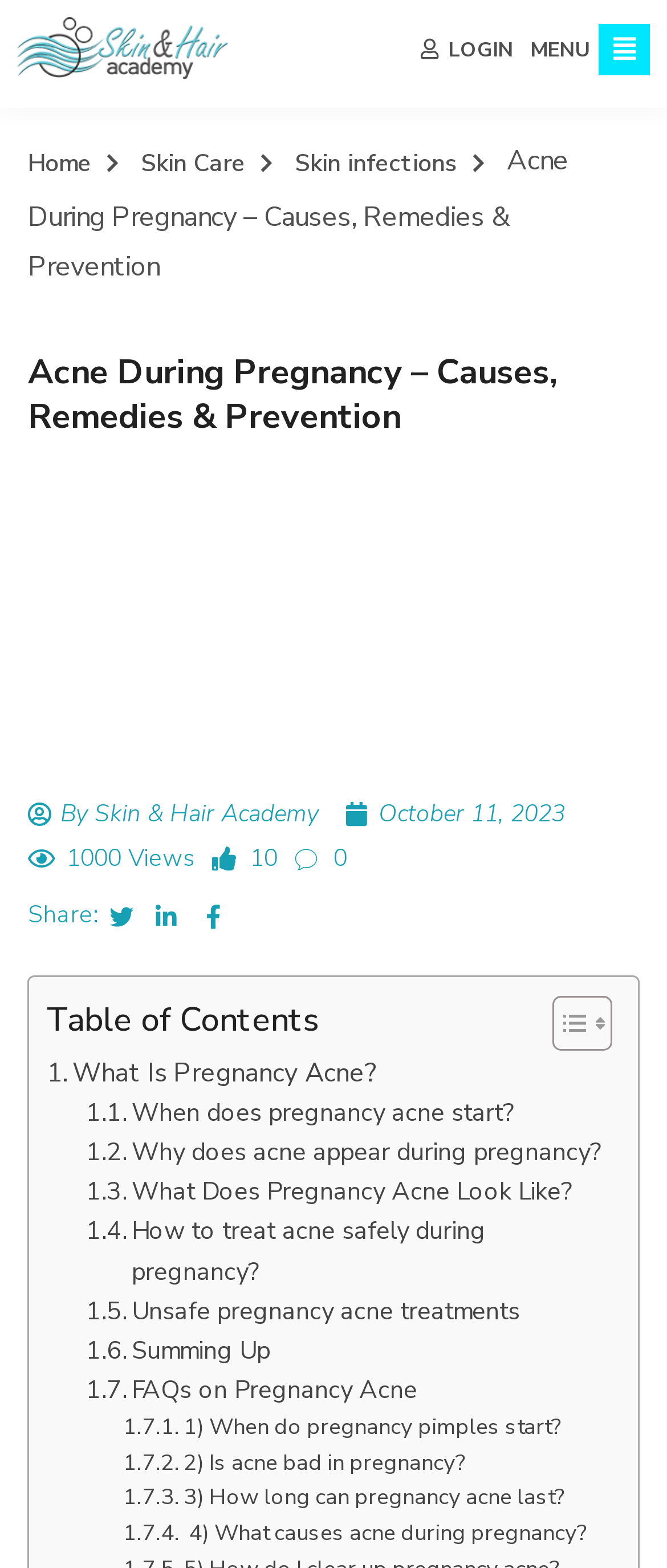How many views does the article have?
From the details in the image, answer the question comprehensively.

I found the number of views of the article by looking at the StaticText element with the text '1000 Views' which is located below the author's name.